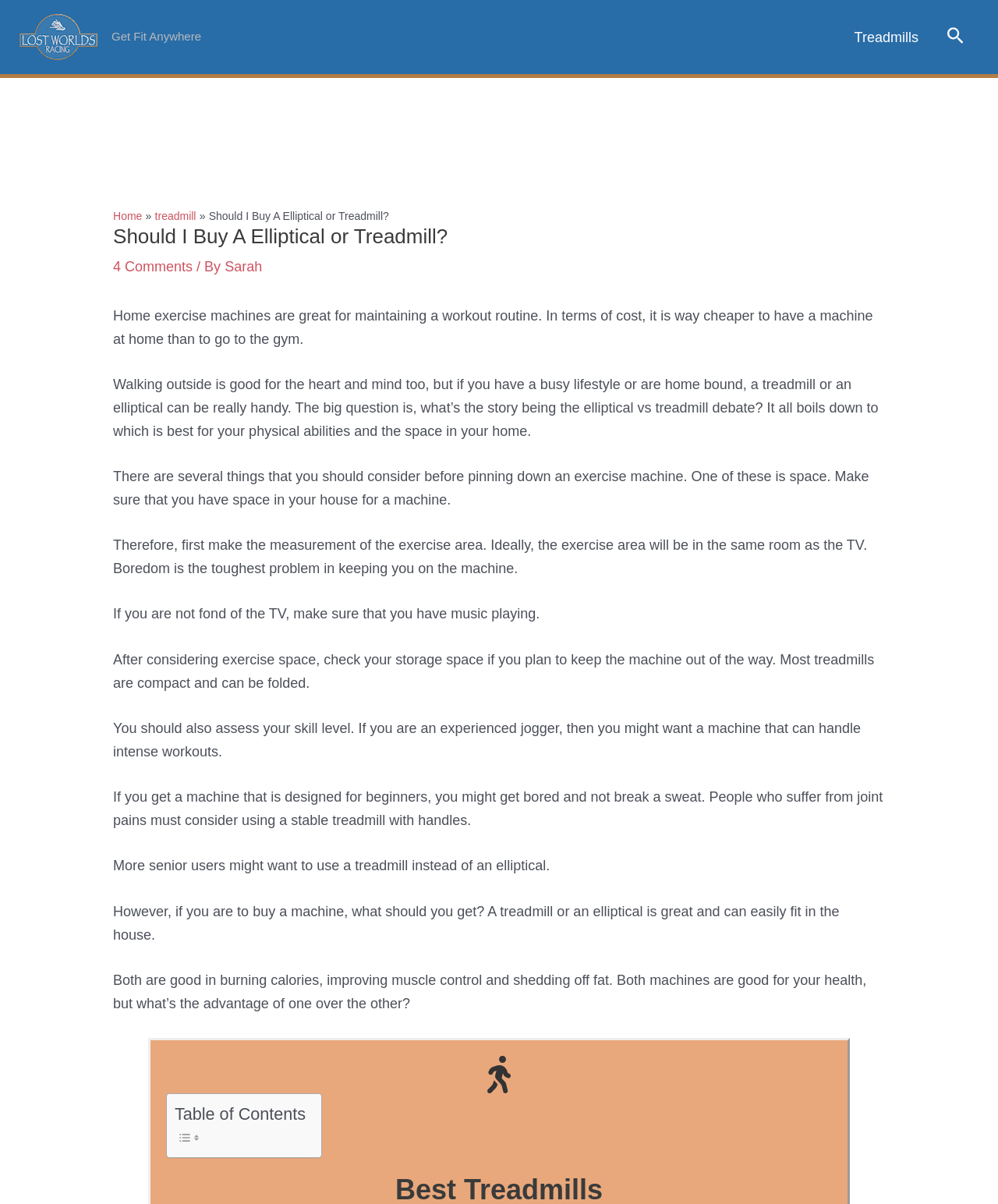Find the bounding box coordinates of the UI element according to this description: "alt="Lost Worlds Racing Logo"".

[0.02, 0.023, 0.098, 0.036]